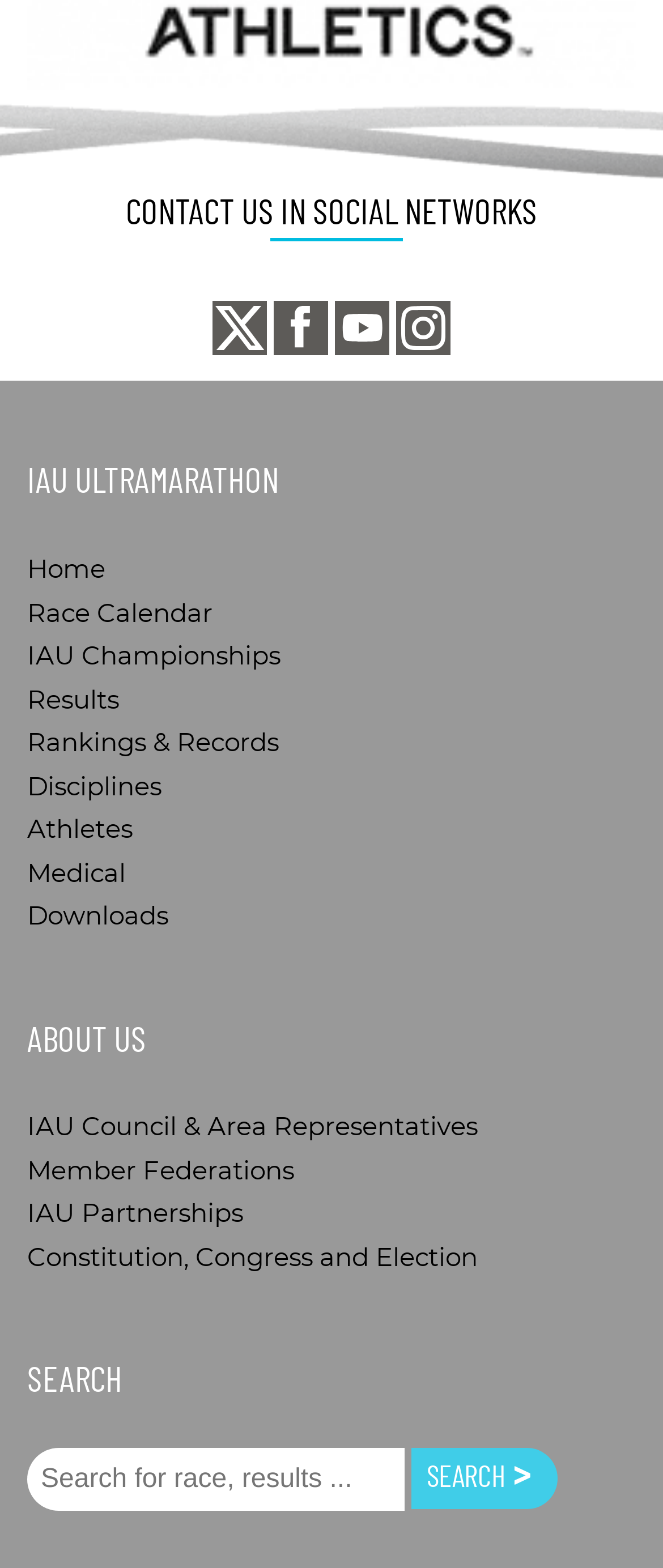What is the last link in the race calendar section?
Answer with a single word or short phrase according to what you see in the image.

Downloads